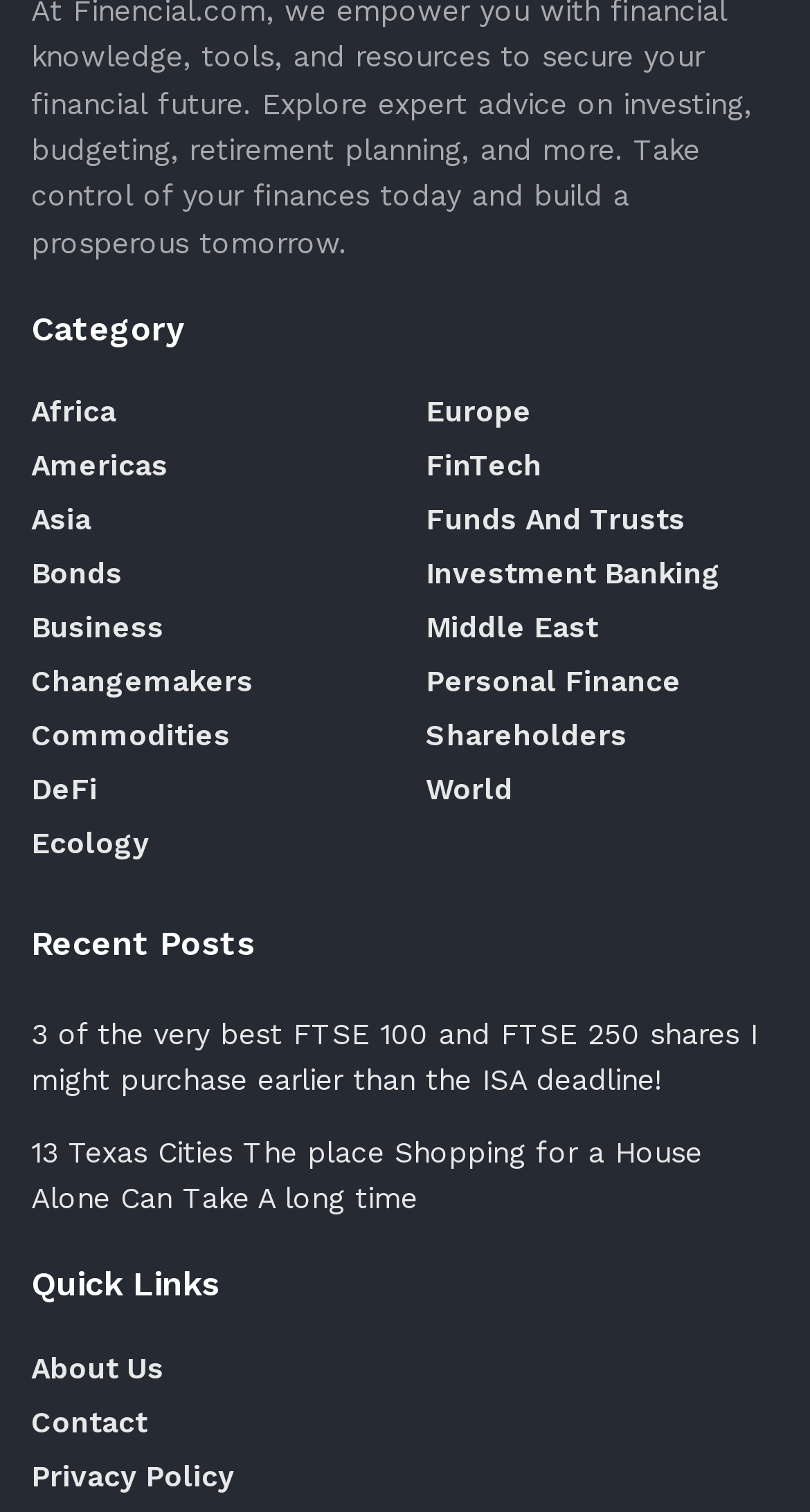Bounding box coordinates are specified in the format (top-left x, top-left y, bottom-right x, bottom-right y). All values are floating point numbers bounded between 0 and 1. Please provide the bounding box coordinate of the region this sentence describes: Funds and Trusts

[0.526, 0.327, 0.846, 0.349]